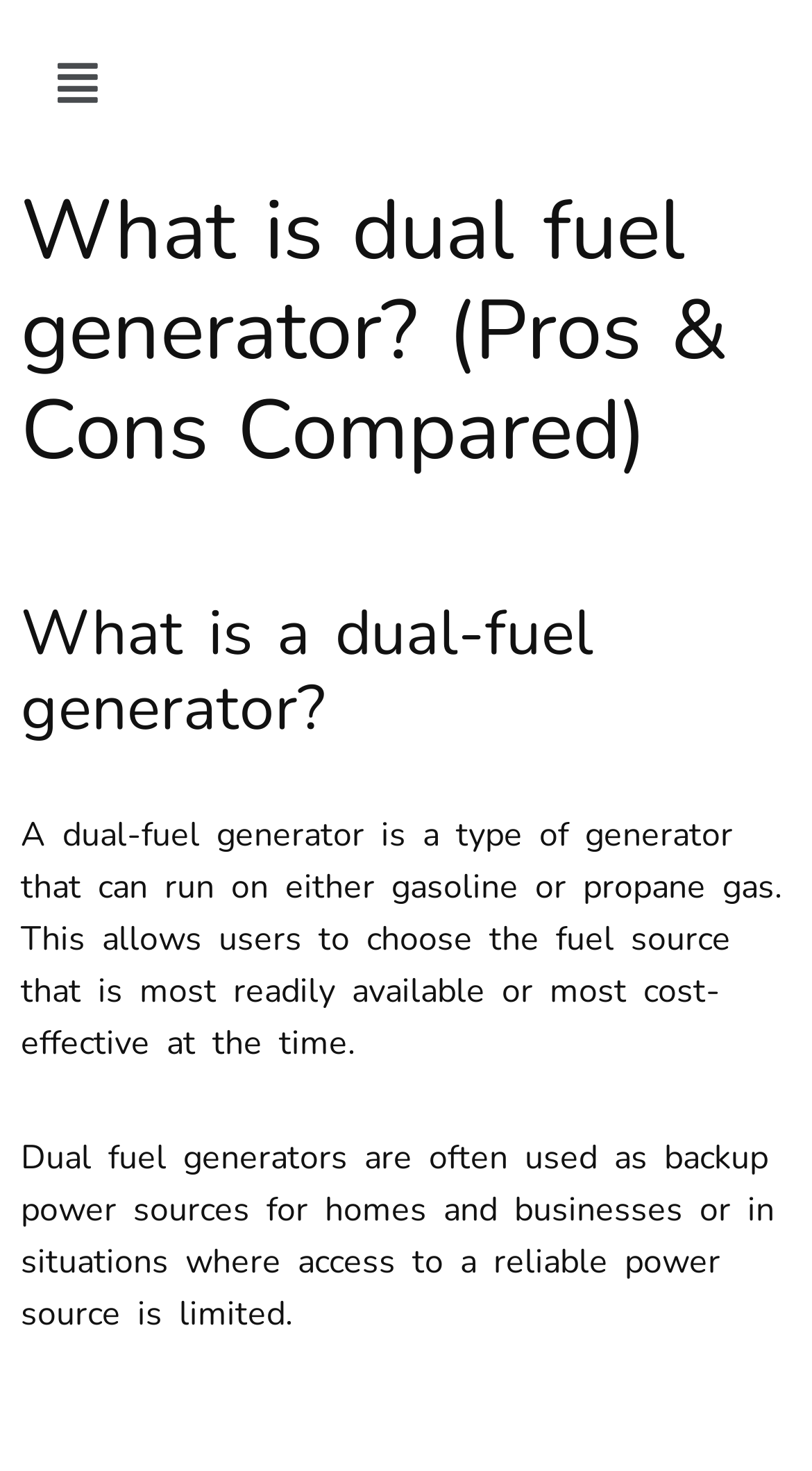Extract the main headline from the webpage and generate its text.

What is dual fuel generator? (Pros & Cons Compared)